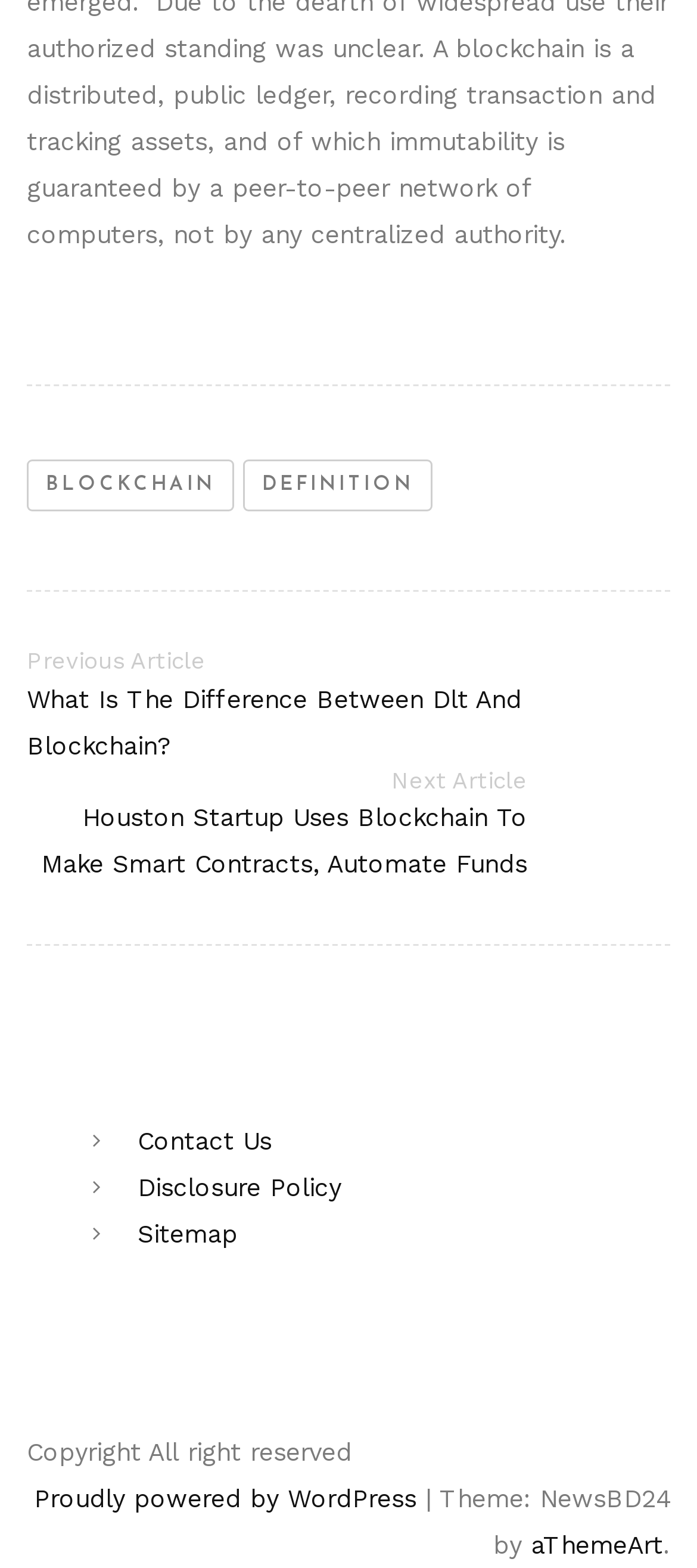Please locate the clickable area by providing the bounding box coordinates to follow this instruction: "Contact Us".

[0.197, 0.718, 0.39, 0.737]